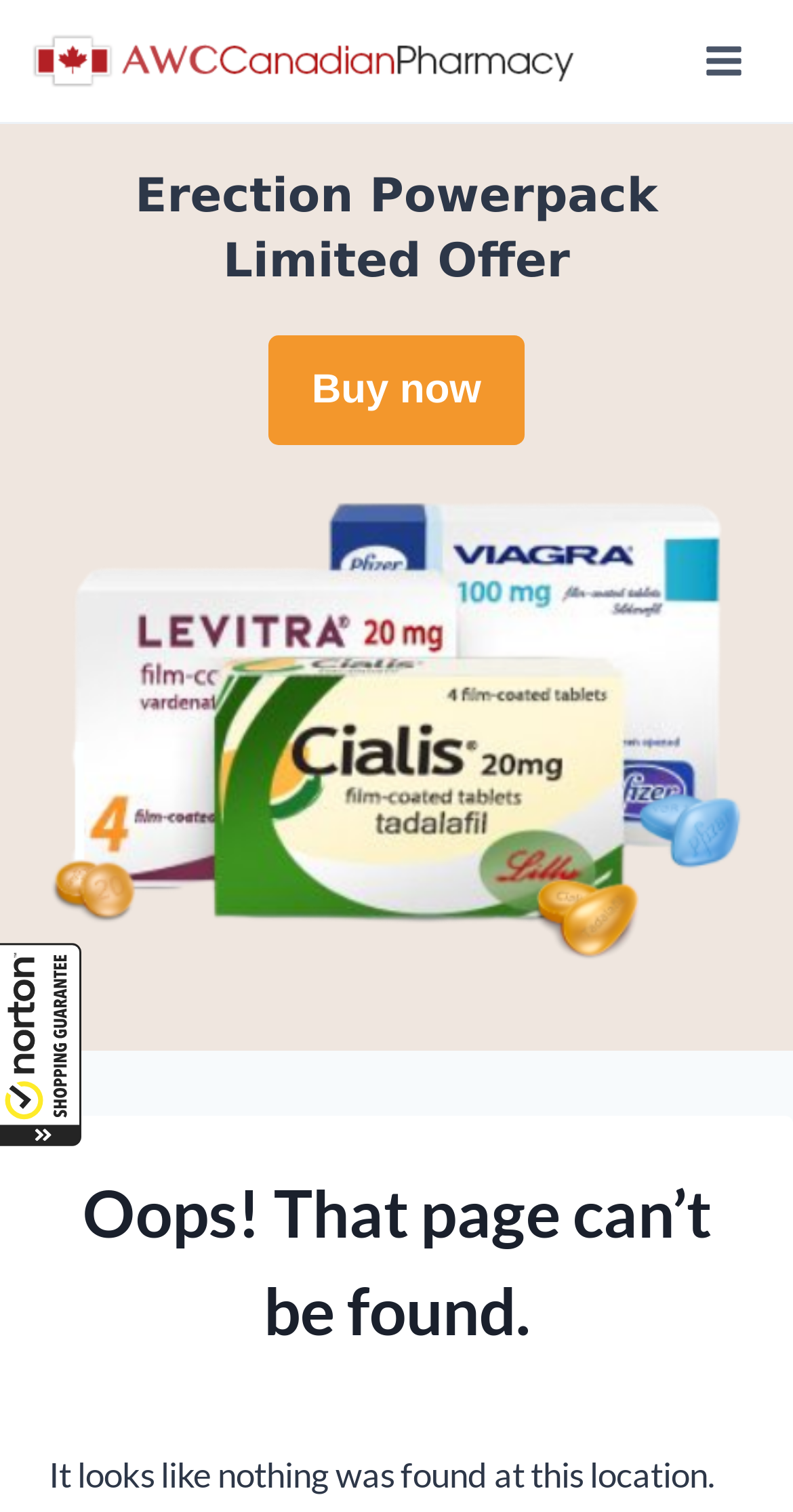Please provide the bounding box coordinates in the format (top-left x, top-left y, bottom-right x, bottom-right y). Remember, all values are floating point numbers between 0 and 1. What is the bounding box coordinate of the region described as: alt="logo"

[0.041, 0.023, 0.733, 0.058]